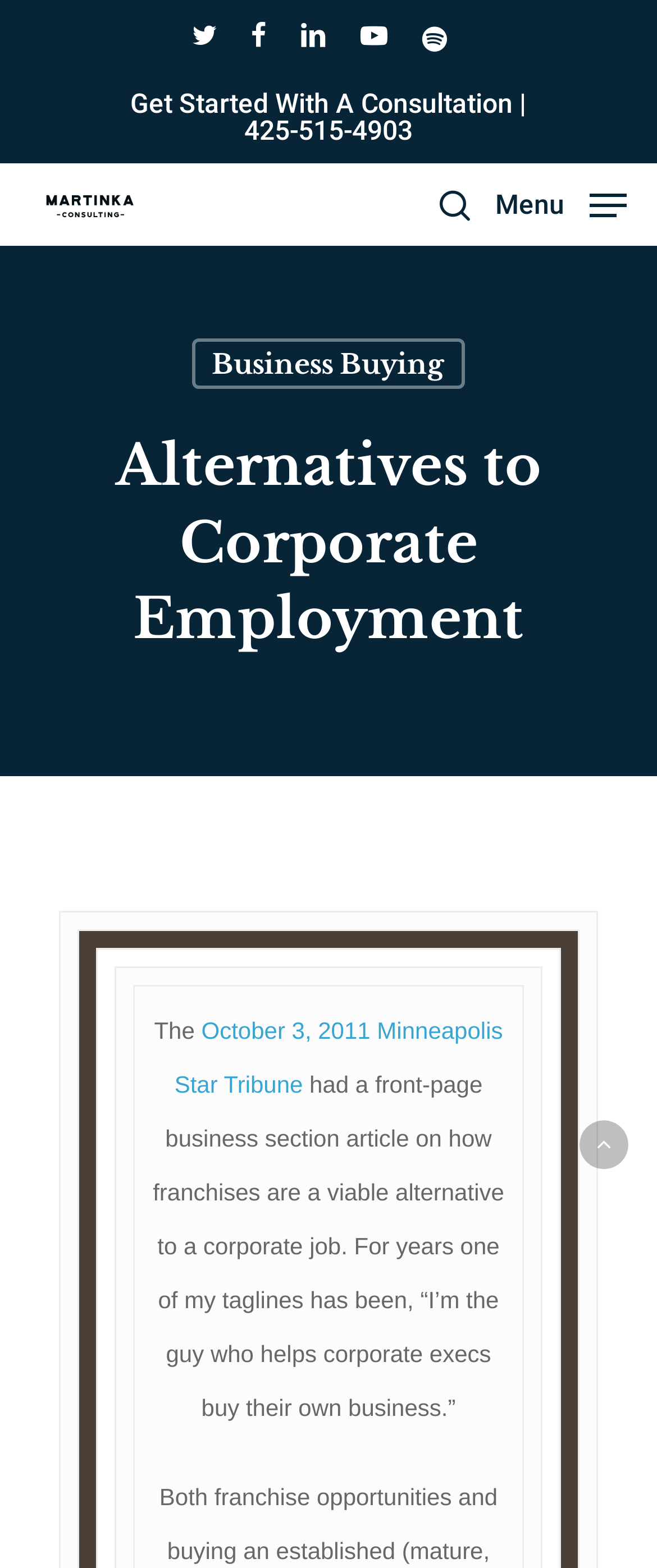Determine the bounding box coordinates of the section to be clicked to follow the instruction: "Visit Martinka Consulting homepage". The coordinates should be given as four float numbers between 0 and 1, formatted as [left, top, right, bottom].

[0.046, 0.118, 0.229, 0.144]